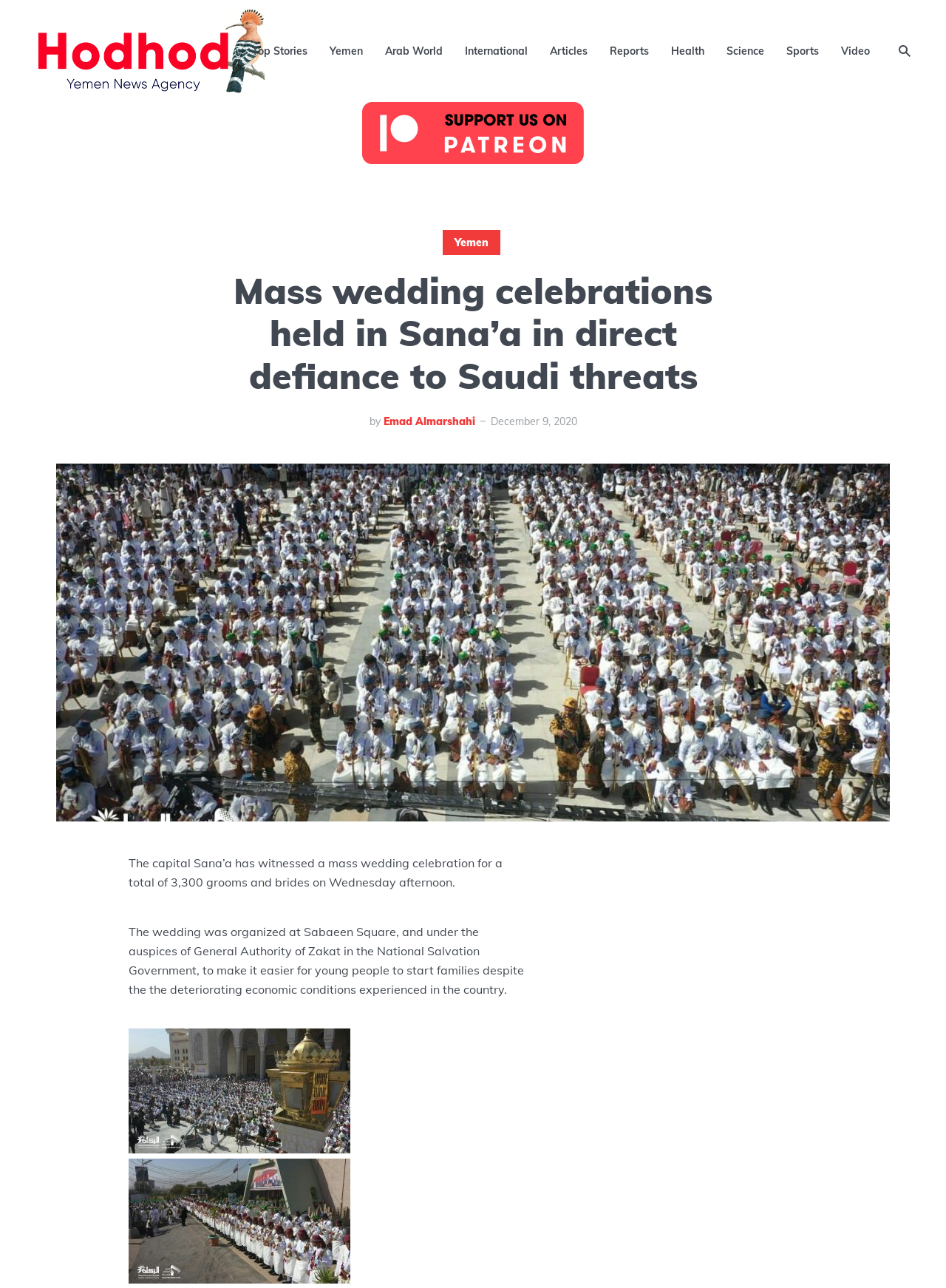Please locate the clickable area by providing the bounding box coordinates to follow this instruction: "Go to Health section".

[0.709, 0.025, 0.745, 0.054]